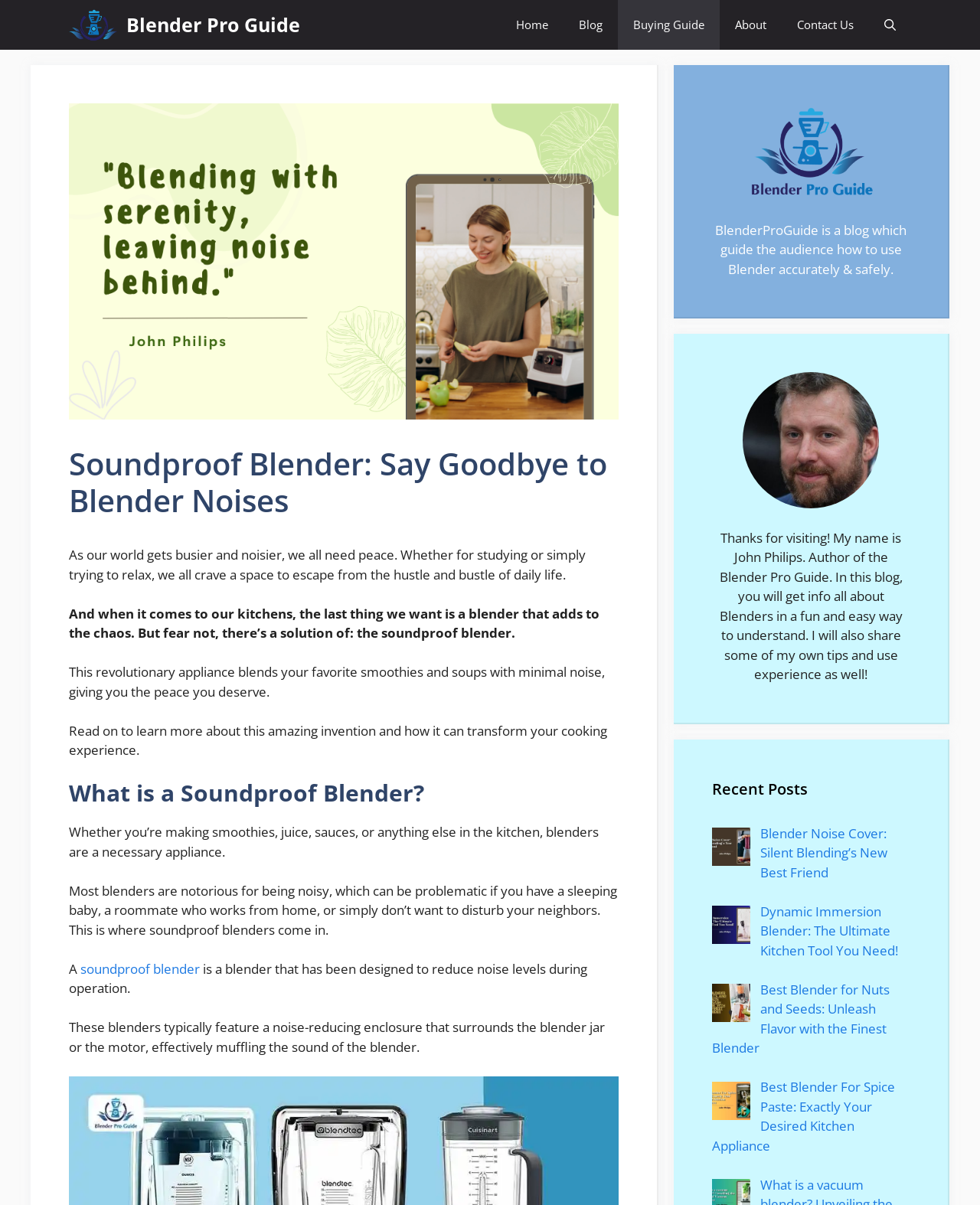What is the purpose of a soundproof blender?
Please answer using one word or phrase, based on the screenshot.

Reduce noise levels